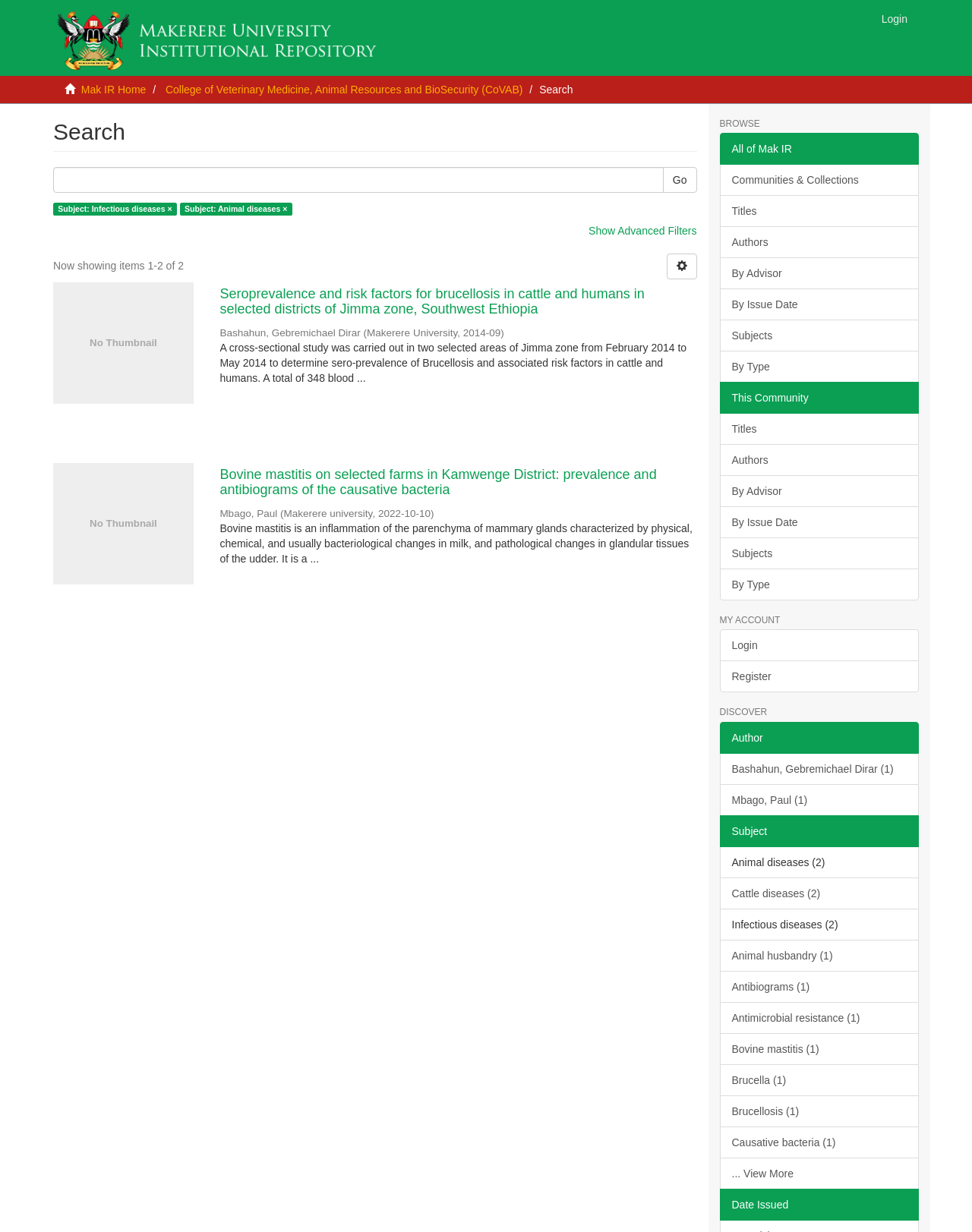Identify the bounding box coordinates of the element that should be clicked to fulfill this task: "View the advanced filters". The coordinates should be provided as four float numbers between 0 and 1, i.e., [left, top, right, bottom].

[0.606, 0.182, 0.717, 0.192]